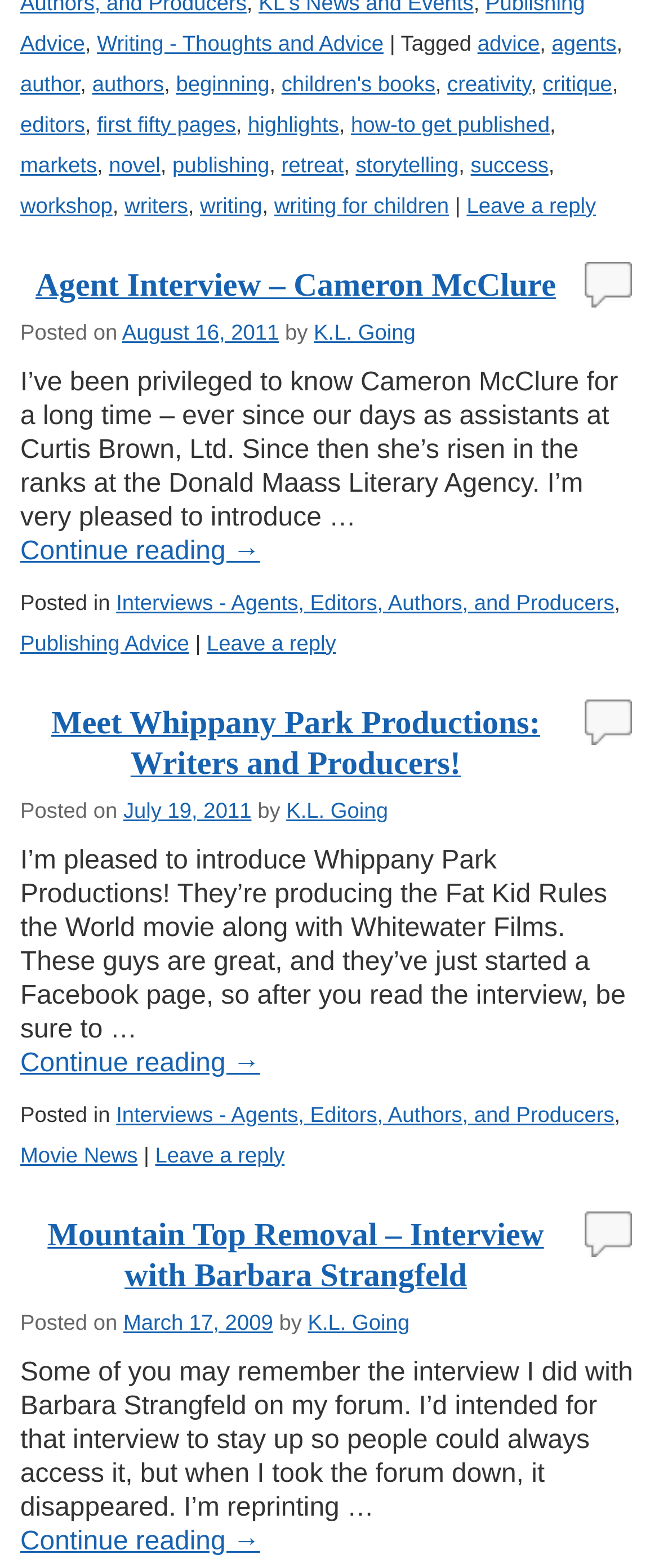Provide a one-word or brief phrase answer to the question:
Who is the author of the second article?

K.L. Going